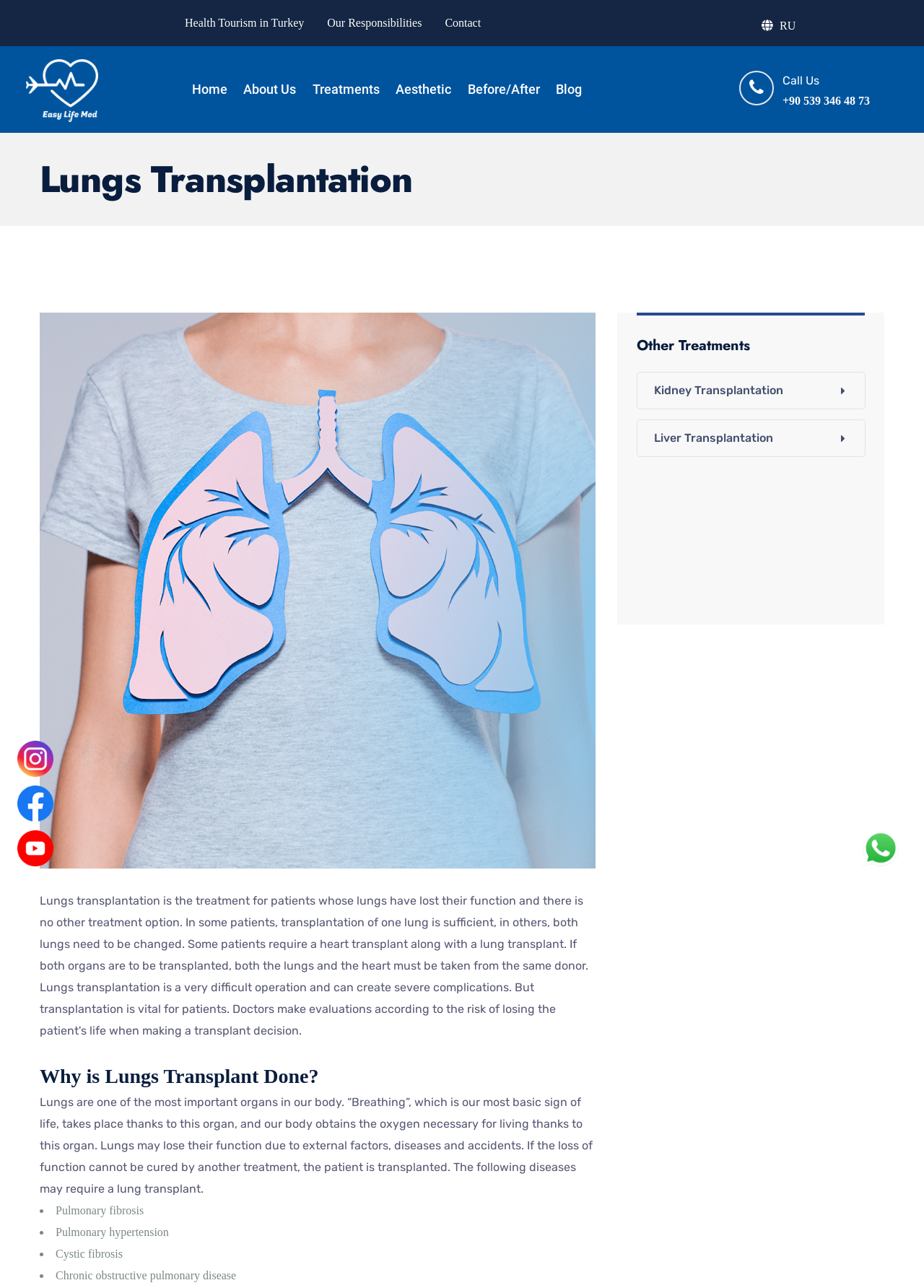Write a detailed summary of the webpage, including text, images, and layout.

The webpage is about lung transplantation, specifically discussing the treatment, eligibility, and related information. At the top, there is a navigation menu with links to "Health Tourism in Turkey", "Our Responsibilities", "Contact", and other pages. On the top-left corner, there is an "EasyLife Logo" image with a link to the homepage.

Below the navigation menu, there is a prominent heading "Lungs Transplantation" with an image related to the topic. The main content starts with a brief introduction to lung transplantation, explaining that it is a treatment for patients whose lungs have lost their function and there is no other treatment option.

The page then delves into the details of lung transplantation, including why it is done and the diseases that may require a lung transplant. The text is divided into sections with headings, such as "Why is Lungs Transplant Done?" and "Other Treatments". There is a list of diseases that may require a lung transplant, including pulmonary fibrosis, pulmonary hypertension, cystic fibrosis, and chronic obstructive pulmonary disease.

On the right side of the page, there are links to other treatments, including kidney and liver transplantation. At the bottom of the page, there are social media links and a "Call Us" button with a phone number. Throughout the page, there are several images, including icons and logos, but no prominent images that dominate the content.